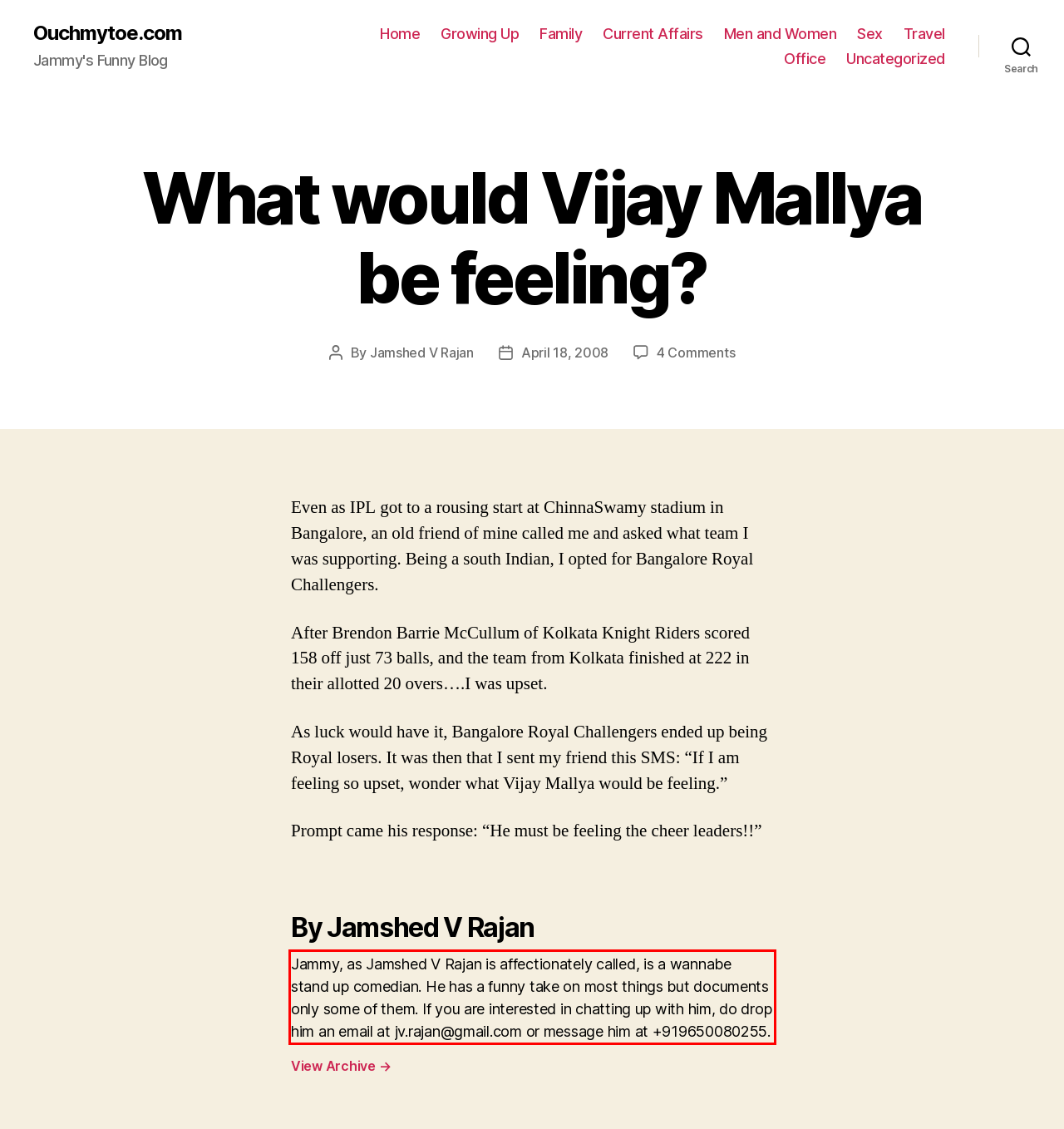You have a webpage screenshot with a red rectangle surrounding a UI element. Extract the text content from within this red bounding box.

Jammy, as Jamshed V Rajan is affectionately called, is a wannabe stand up comedian. He has a funny take on most things but documents only some of them. If you are interested in chatting up with him, do drop him an email at jv.rajan@gmail.com or message him at +919650080255.